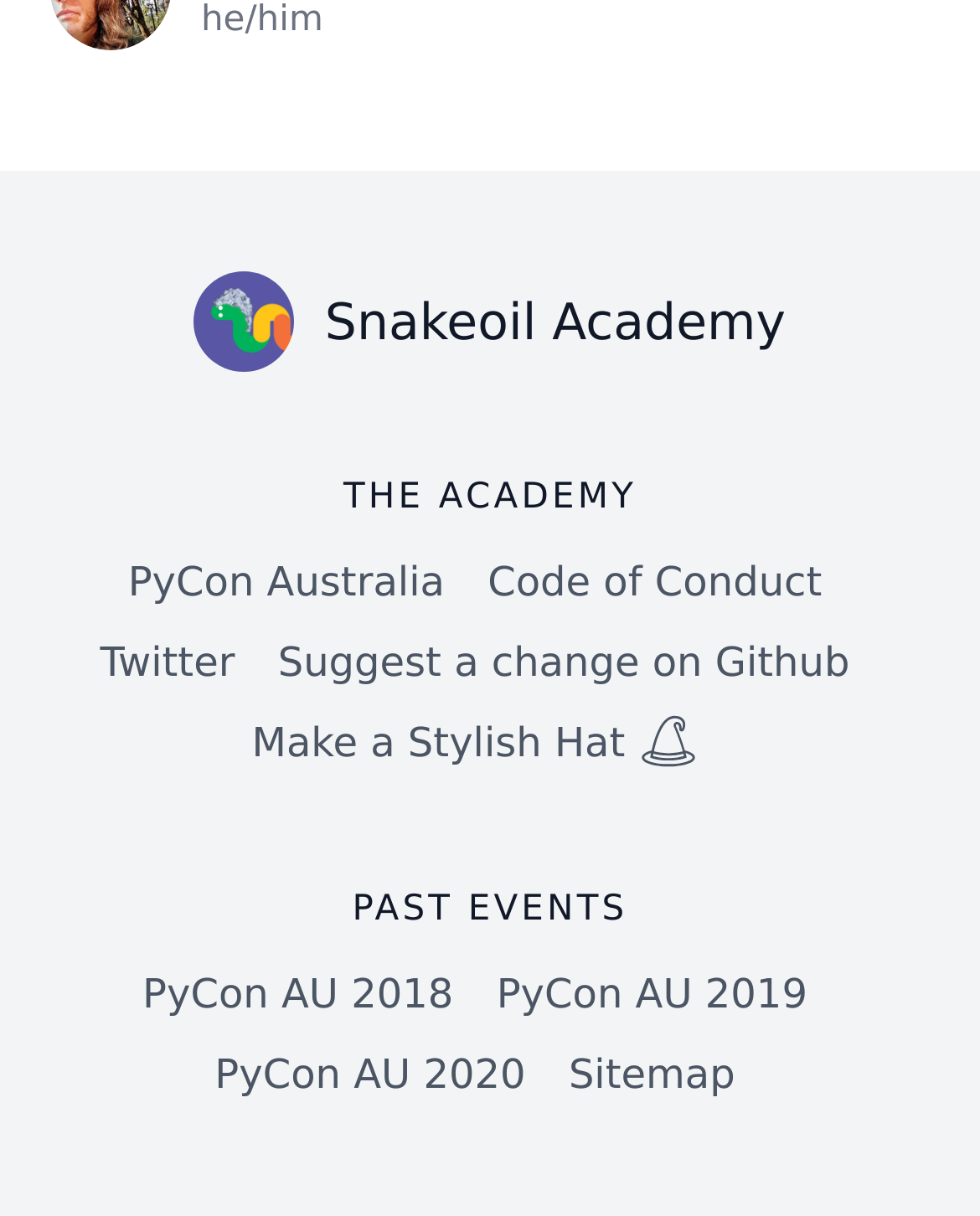Could you determine the bounding box coordinates of the clickable element to complete the instruction: "check Twitter"? Provide the coordinates as four float numbers between 0 and 1, i.e., [left, top, right, bottom].

[0.102, 0.512, 0.24, 0.578]